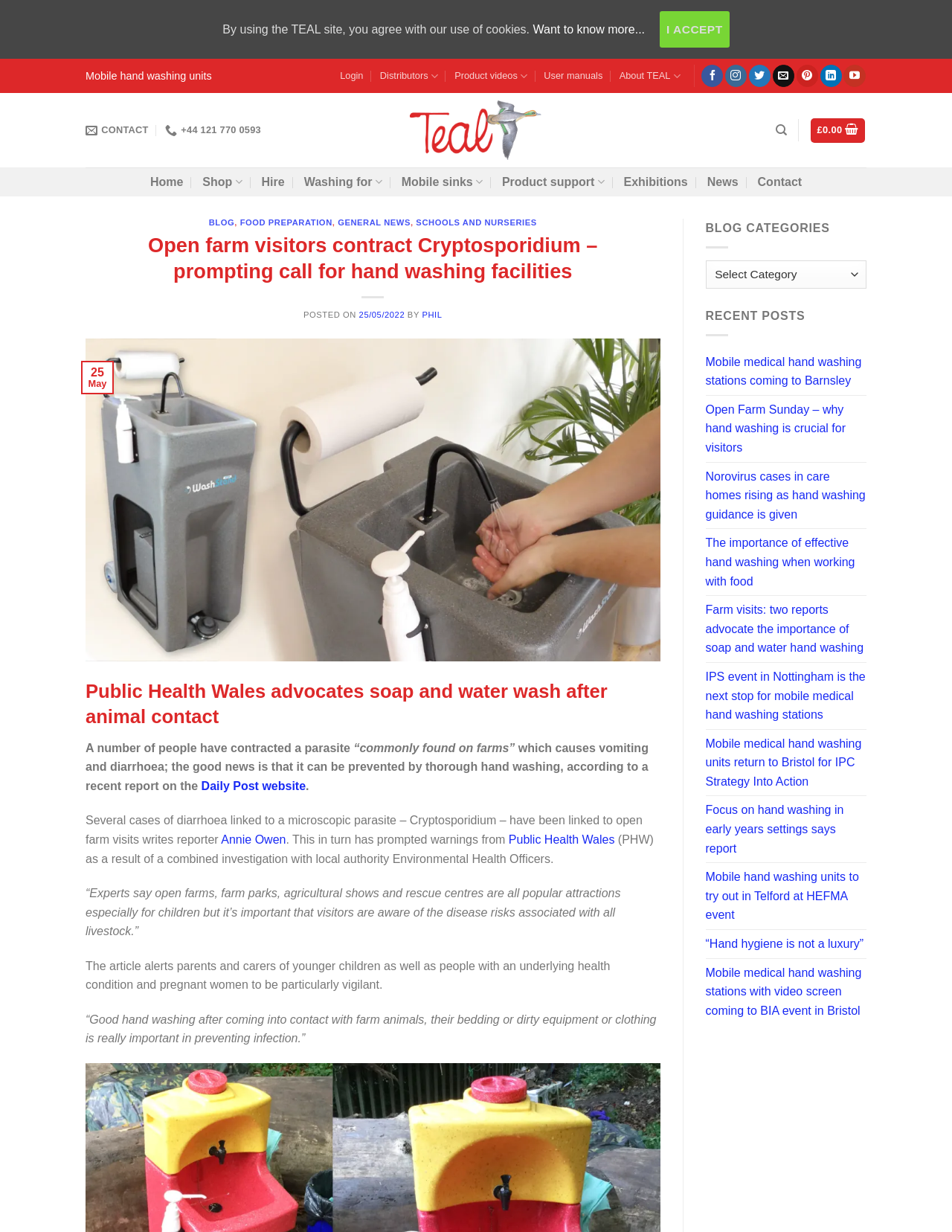Please determine the bounding box coordinates, formatted as (top-left x, top-left y, bottom-right x, bottom-right y), with all values as floating point numbers between 0 and 1. Identify the bounding box of the region described as: Public Health Wales

[0.534, 0.676, 0.646, 0.687]